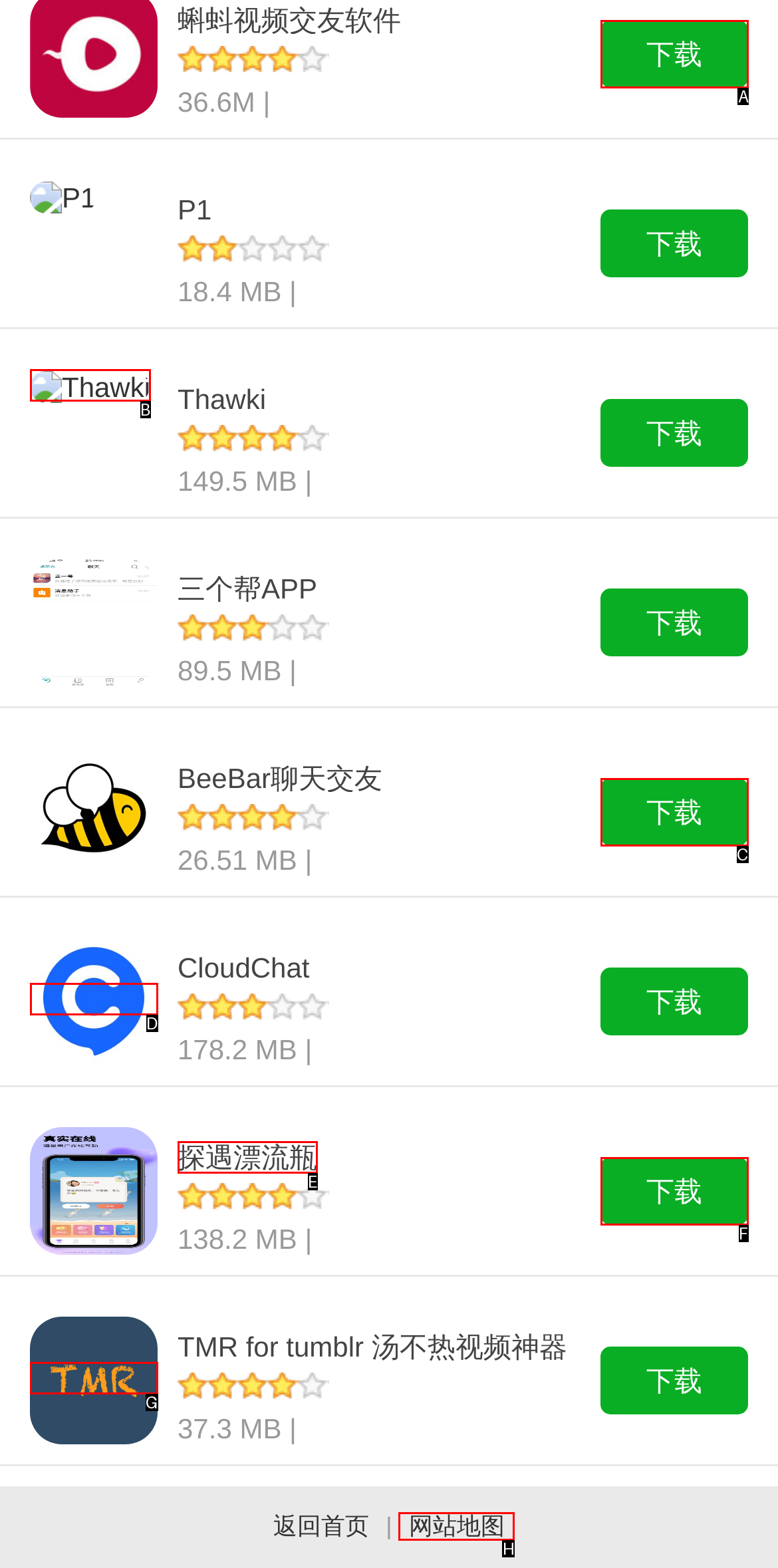Given the task: download蝌蚪视频交友软件, indicate which boxed UI element should be clicked. Provide your answer using the letter associated with the correct choice.

A